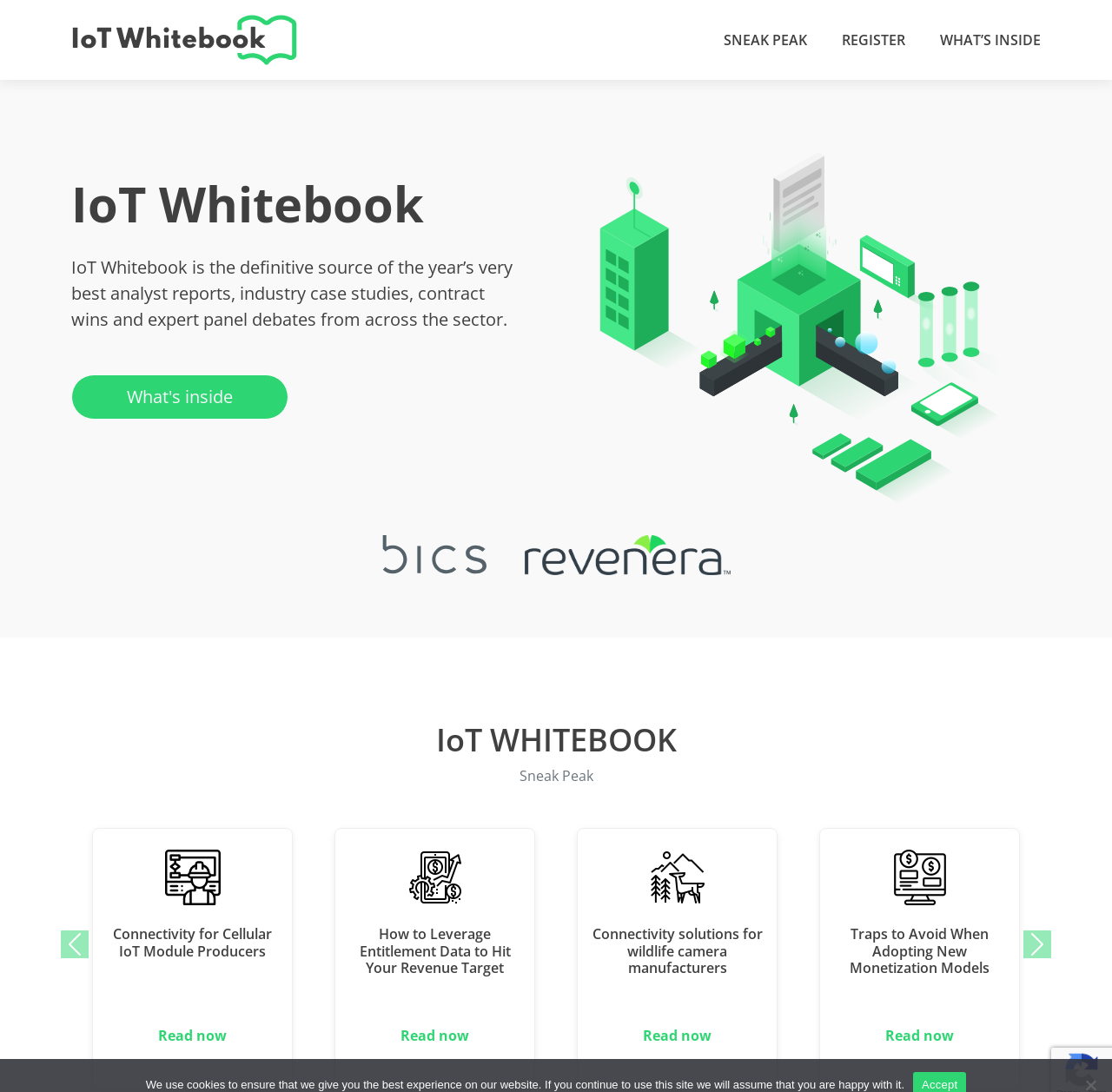How many logos are displayed below the main heading?
Your answer should be a single word or phrase derived from the screenshot.

2